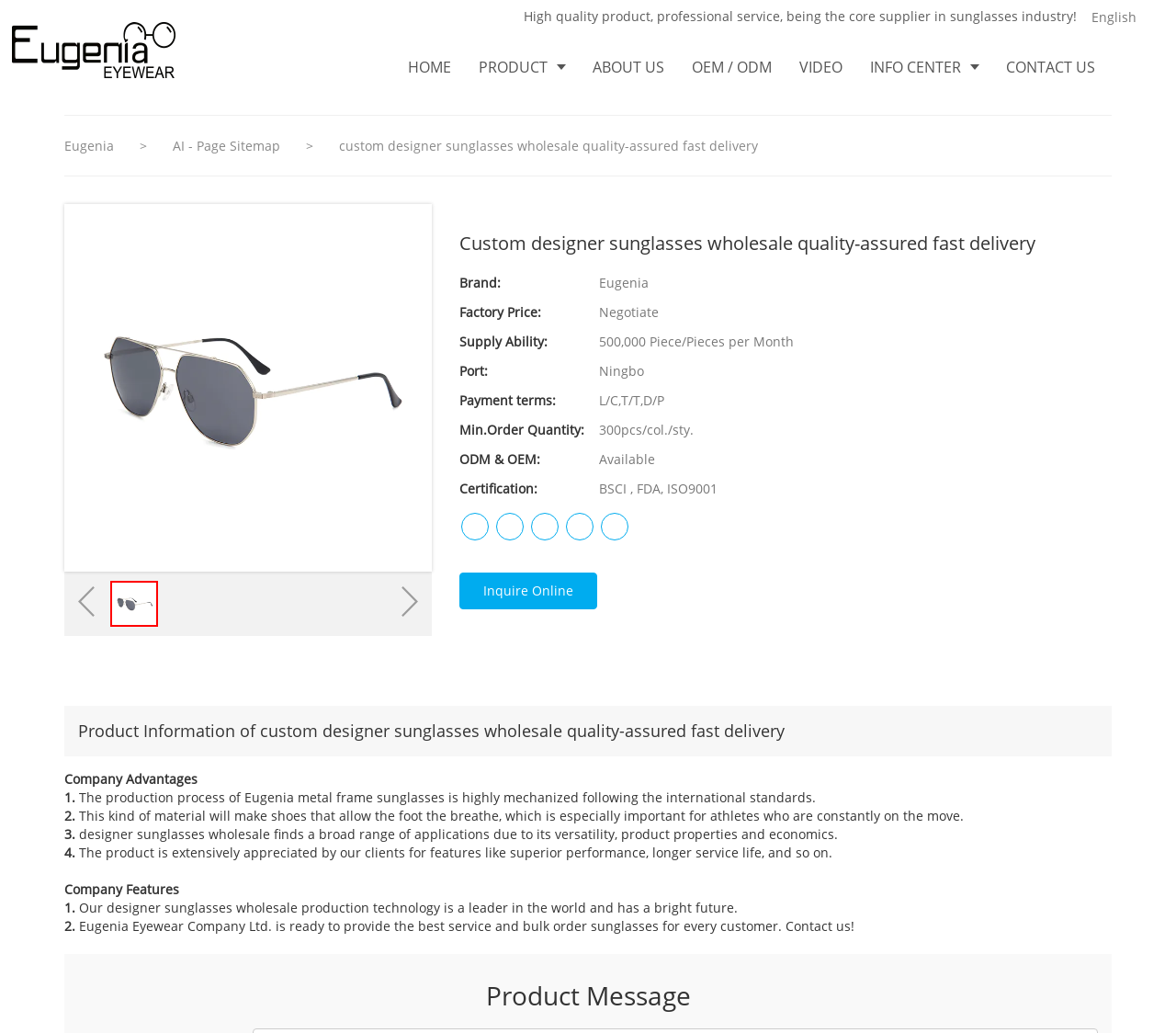Determine the bounding box coordinates for the area you should click to complete the following instruction: "Click on the 'INFO CENTER' link".

[0.728, 0.032, 0.844, 0.098]